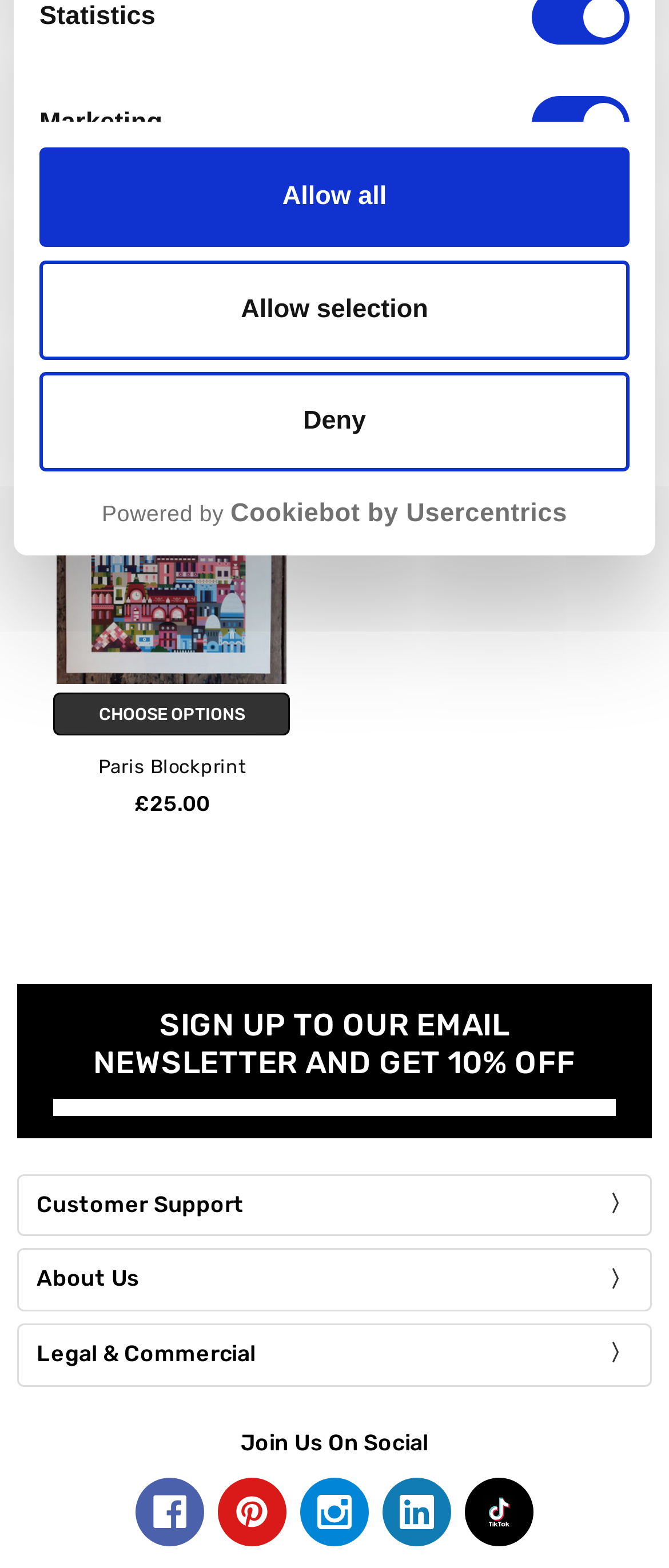Find the bounding box of the UI element described as follows: "Product Price & Size Guide".

[0.055, 0.926, 0.462, 0.942]